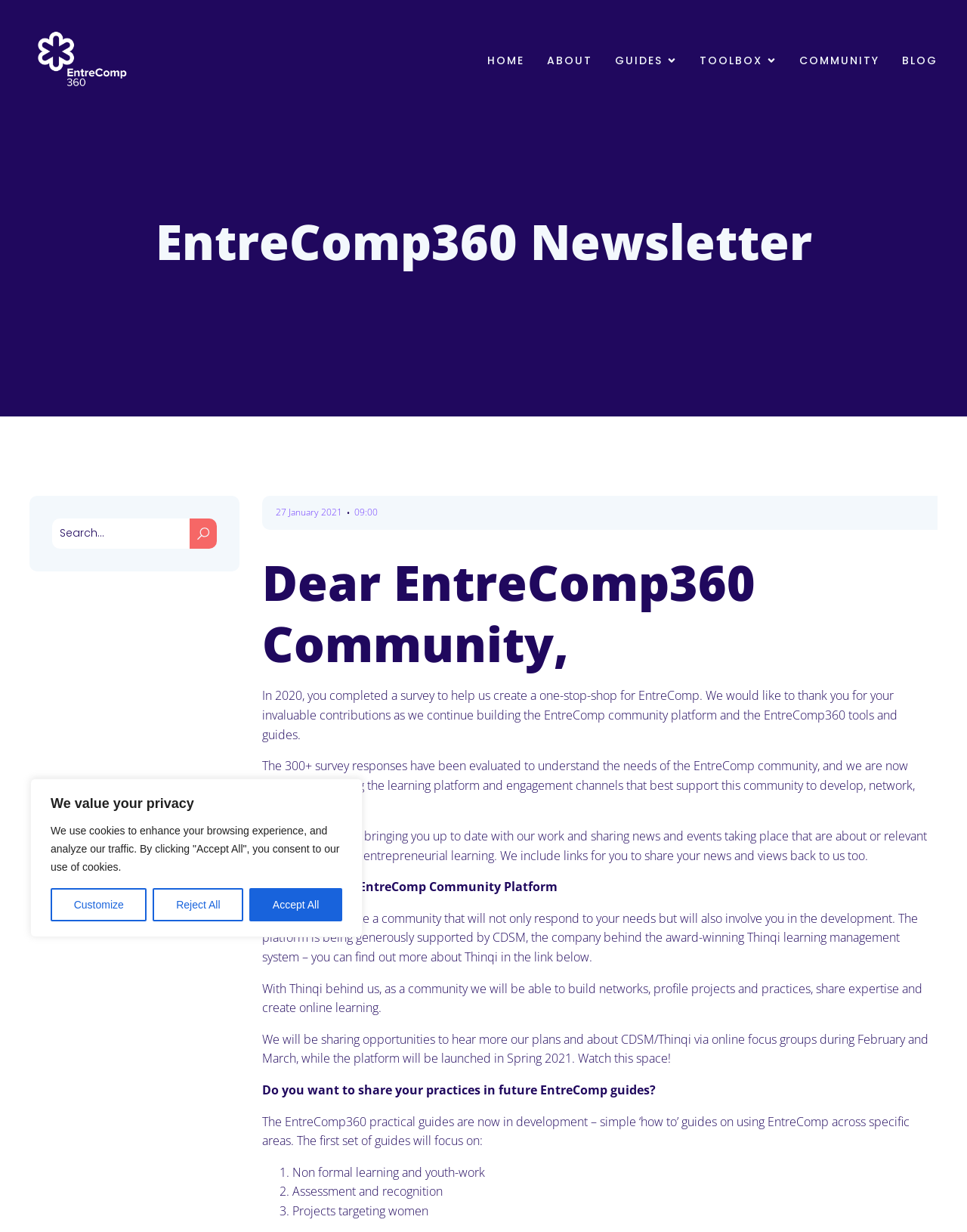Use the information in the screenshot to answer the question comprehensively: What is the purpose of the EntreComp community platform?

The purpose of the EntreComp community platform can be inferred from the text 'The platform is being generously supported by CDSM, the company behind the award-winning Thinqi learning management system – you can find out more about Thinqi in the link below.' and 'With Thinqi behind us, as a community we will be able to build networks, profile projects and practices, share expertise and create online learning.' which suggests that the platform is intended to support entrepreneurial learning.